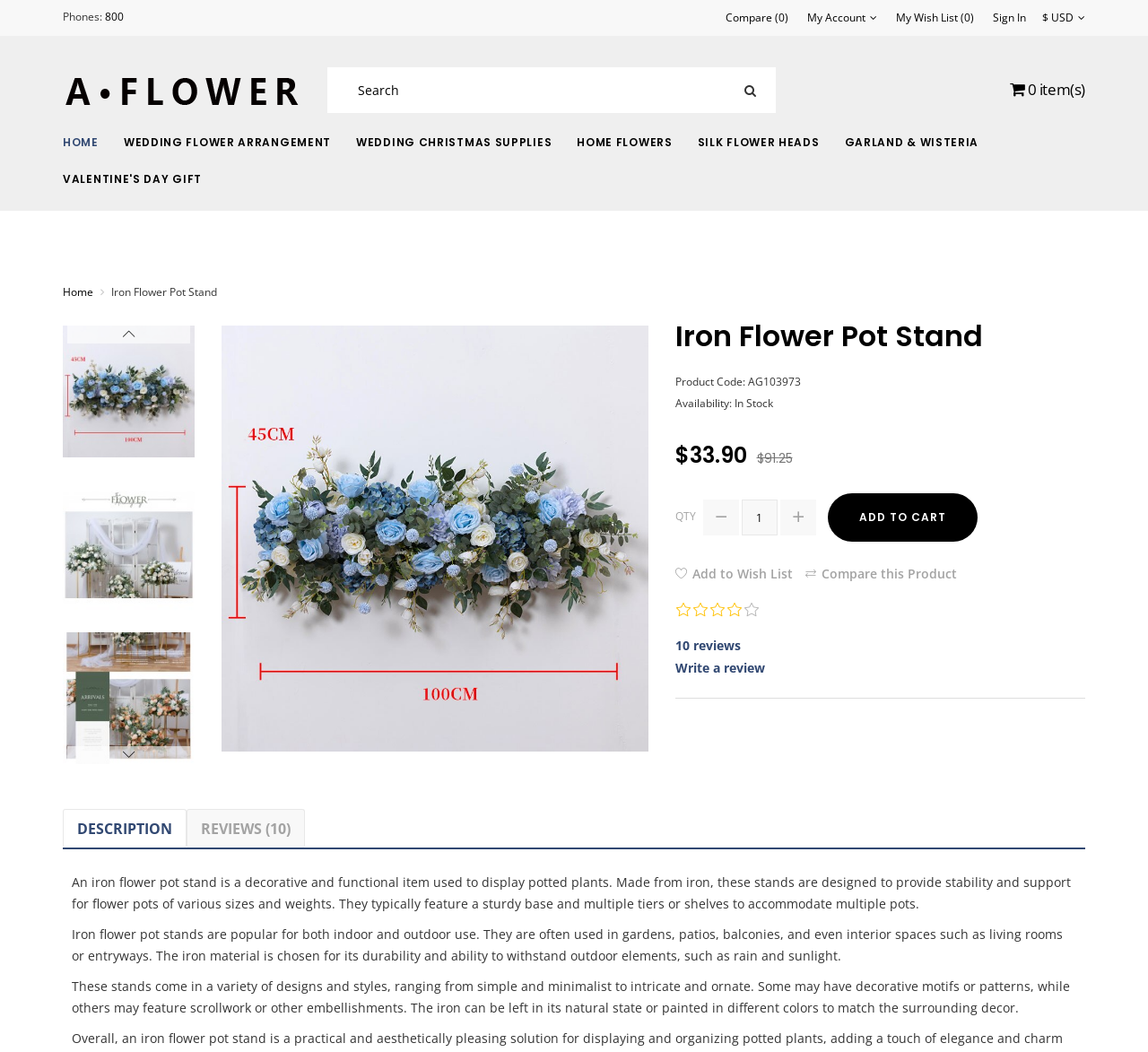Please identify the bounding box coordinates of the element I need to click to follow this instruction: "Add to cart".

[0.721, 0.469, 0.851, 0.515]